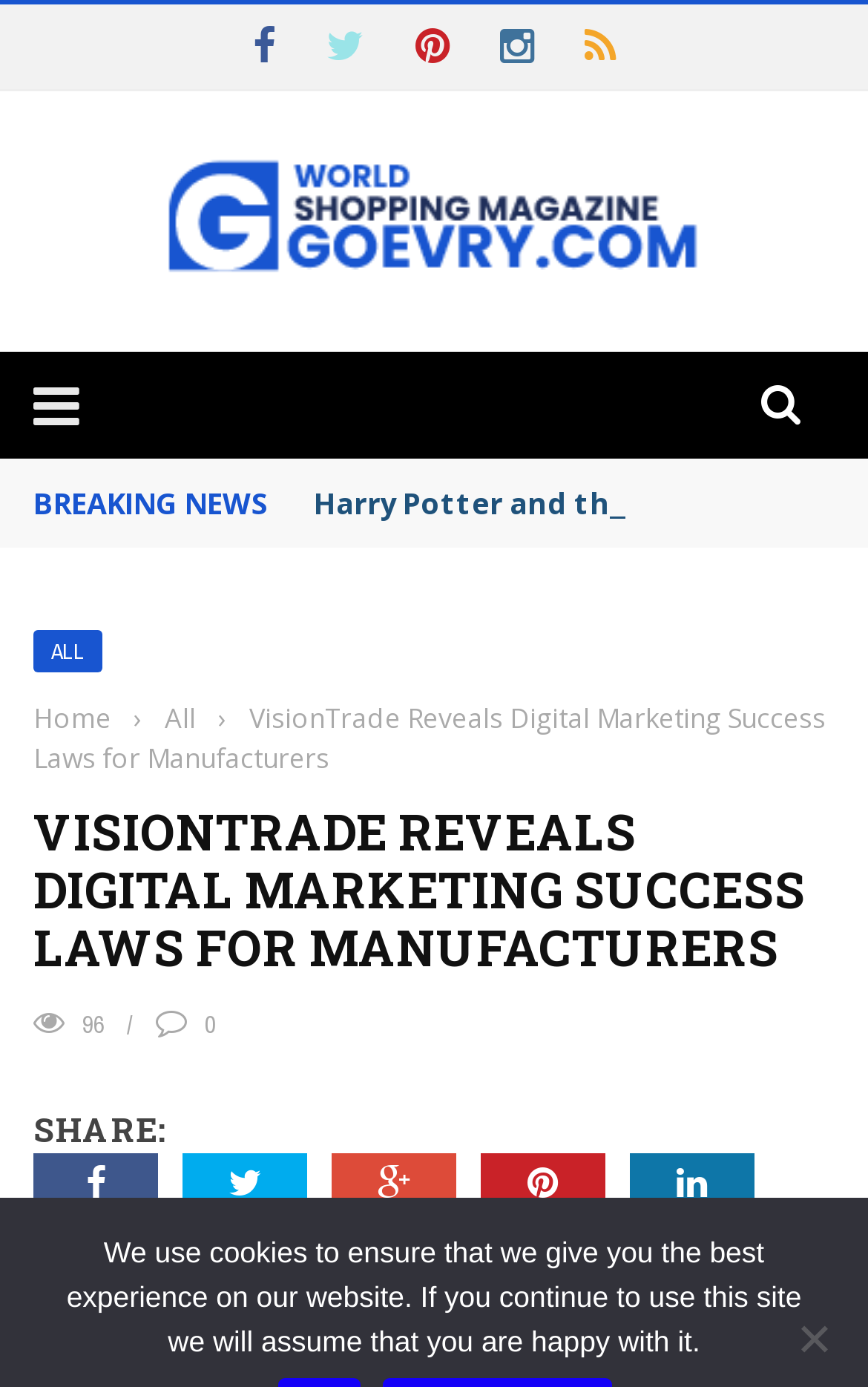How many social media sharing options are available?
Use the information from the screenshot to give a comprehensive response to the question.

There are 5 social media sharing options available, which are Facebook, Twitter, Google Plus, Pinterest, and Linkedin, represented by their respective icons at the bottom of the webpage.